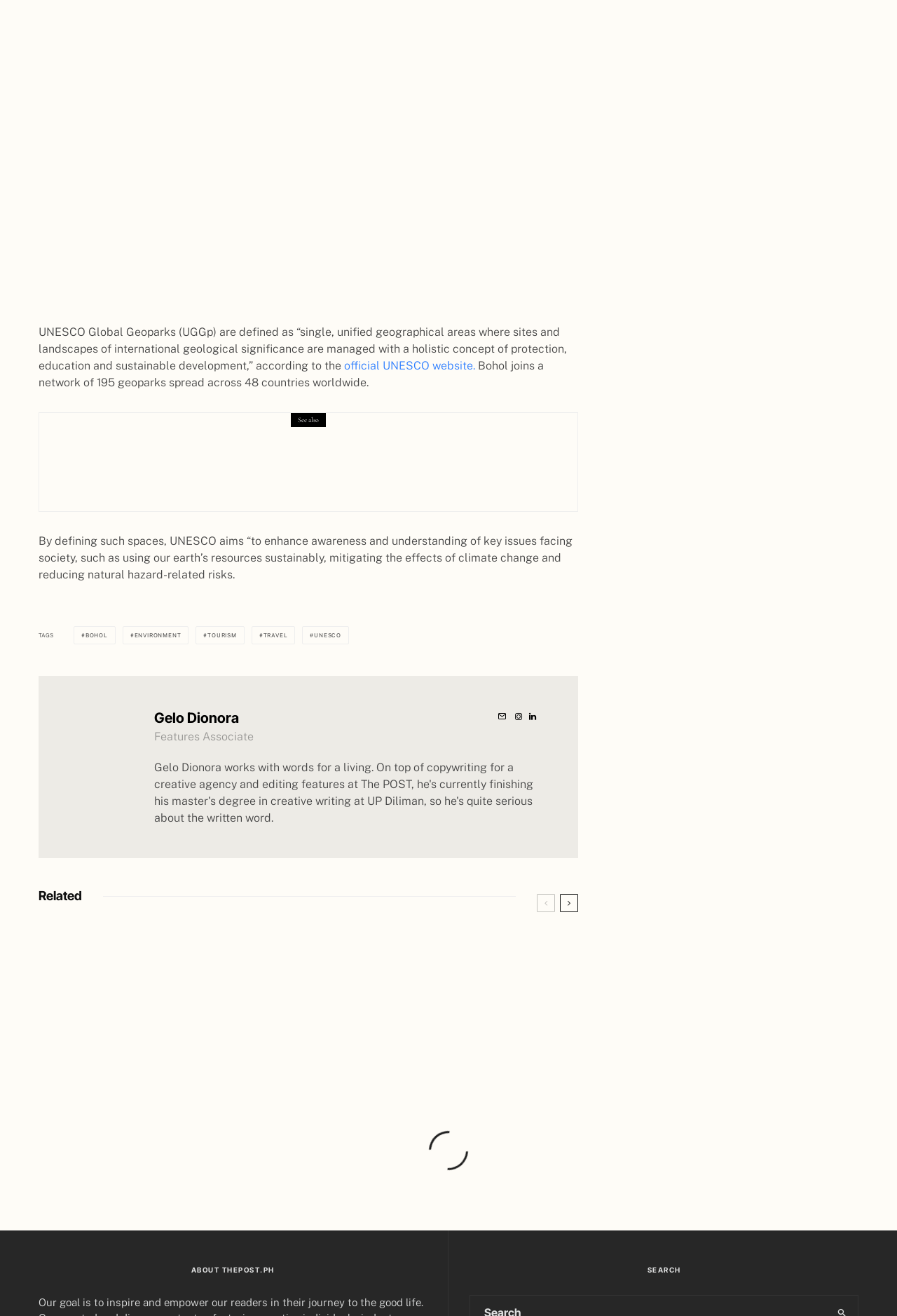Give a one-word or one-phrase response to the question: 
What is the purpose of UNESCO?

Enhance awareness and understanding